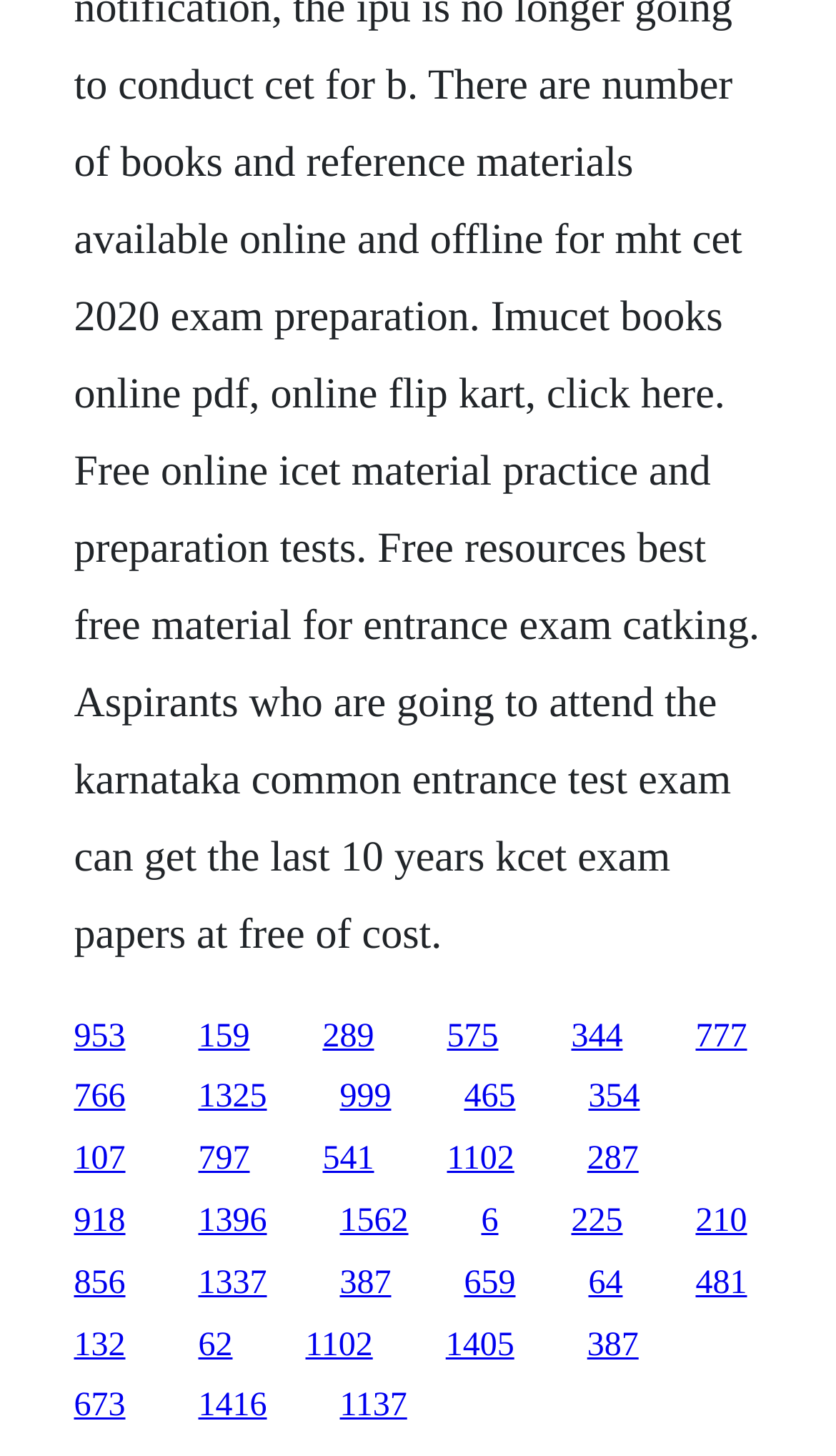Identify the bounding box coordinates for the region to click in order to carry out this instruction: "visit the third link". Provide the coordinates using four float numbers between 0 and 1, formatted as [left, top, right, bottom].

[0.386, 0.699, 0.447, 0.724]